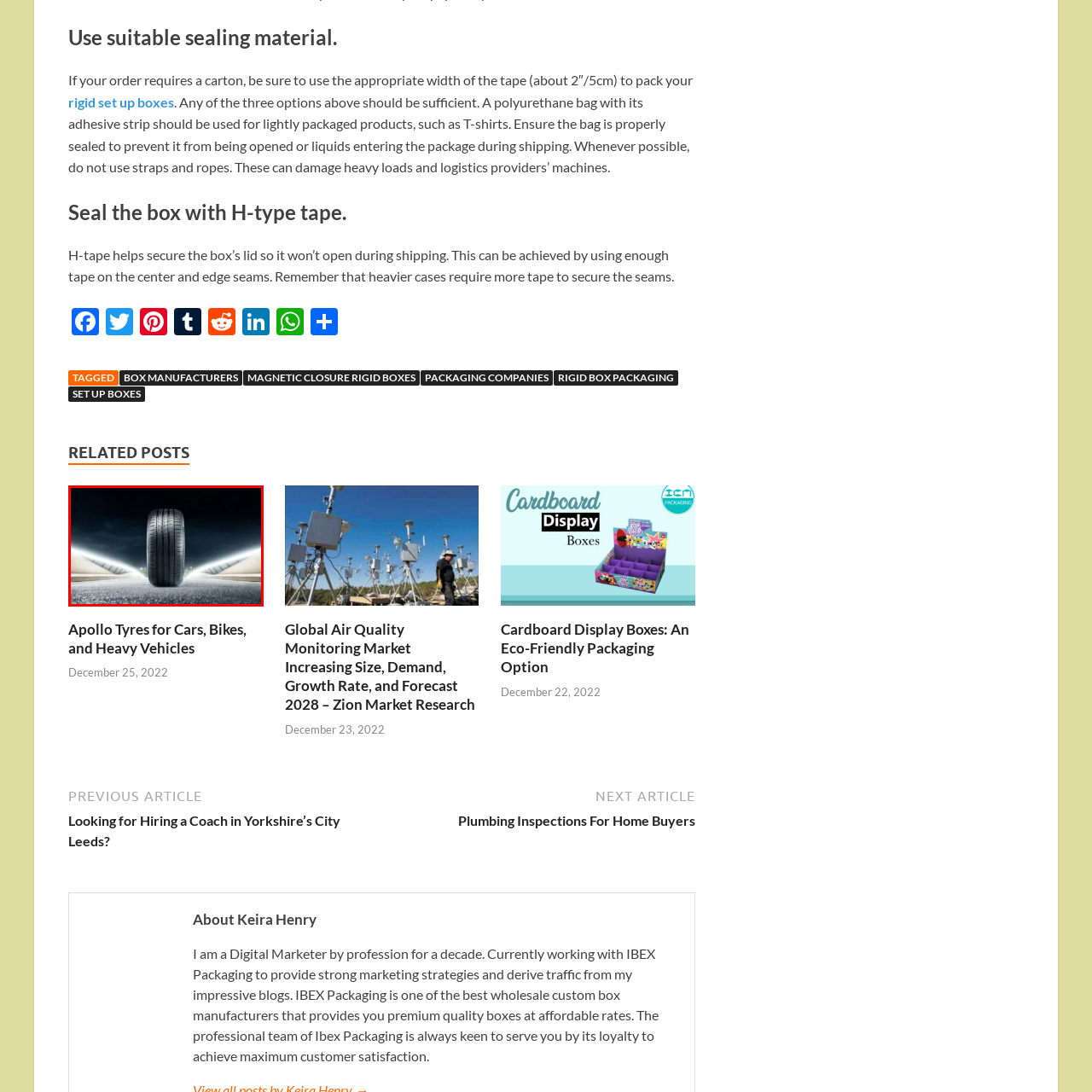Is the environment depicted in the image daytime?
Observe the image inside the red-bordered box and offer a detailed answer based on the visual details you find.

The caption hints at a quiet, possibly nighttime environment, suggesting that the image does not depict a daytime setting.